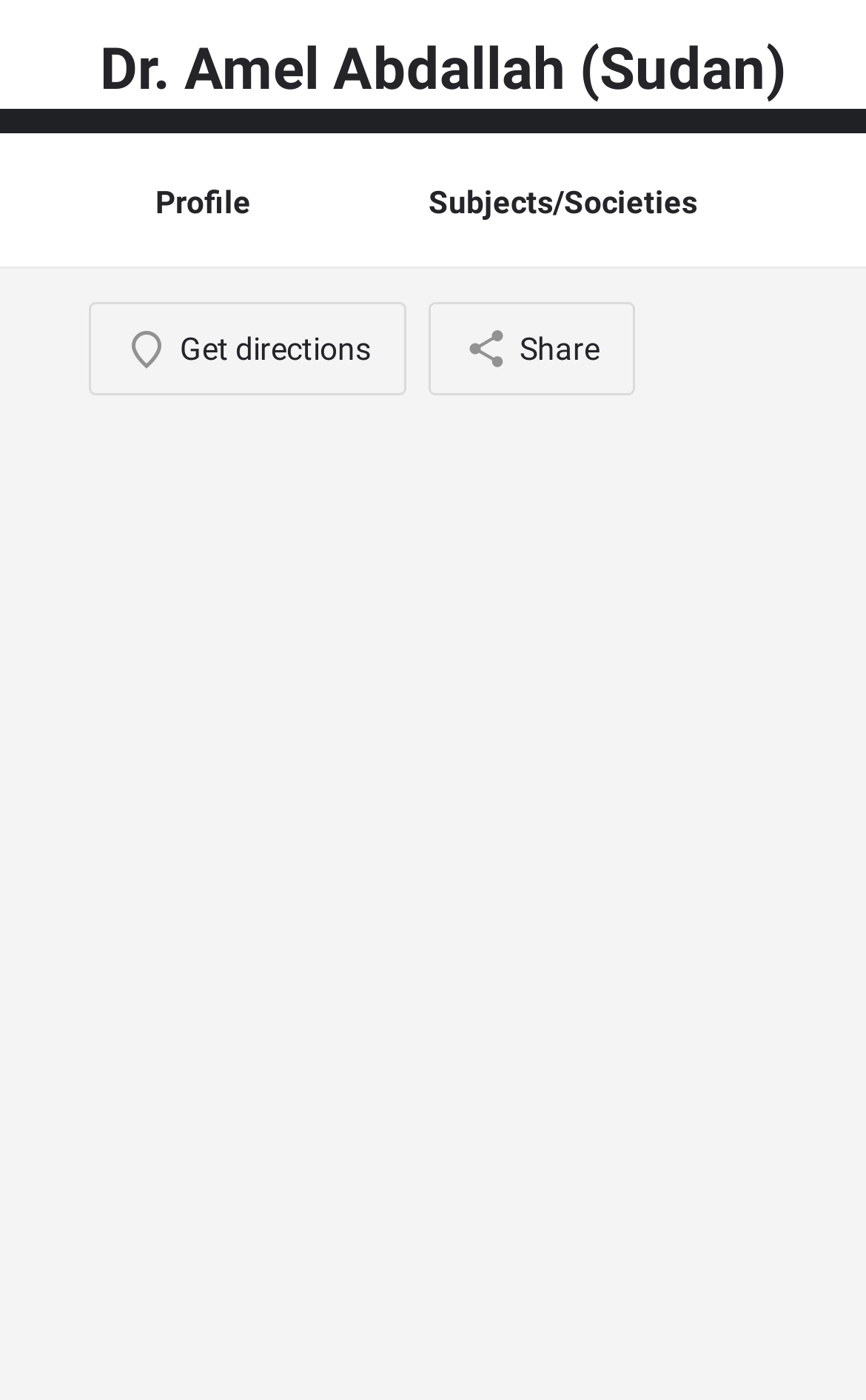Based on the image, provide a detailed and complete answer to the question: 
What is the name of the lecturer?

The name of the lecturer can be found in the heading element 'Dr. Amel Abdallah (Sudan)' which is located at the top of the webpage.